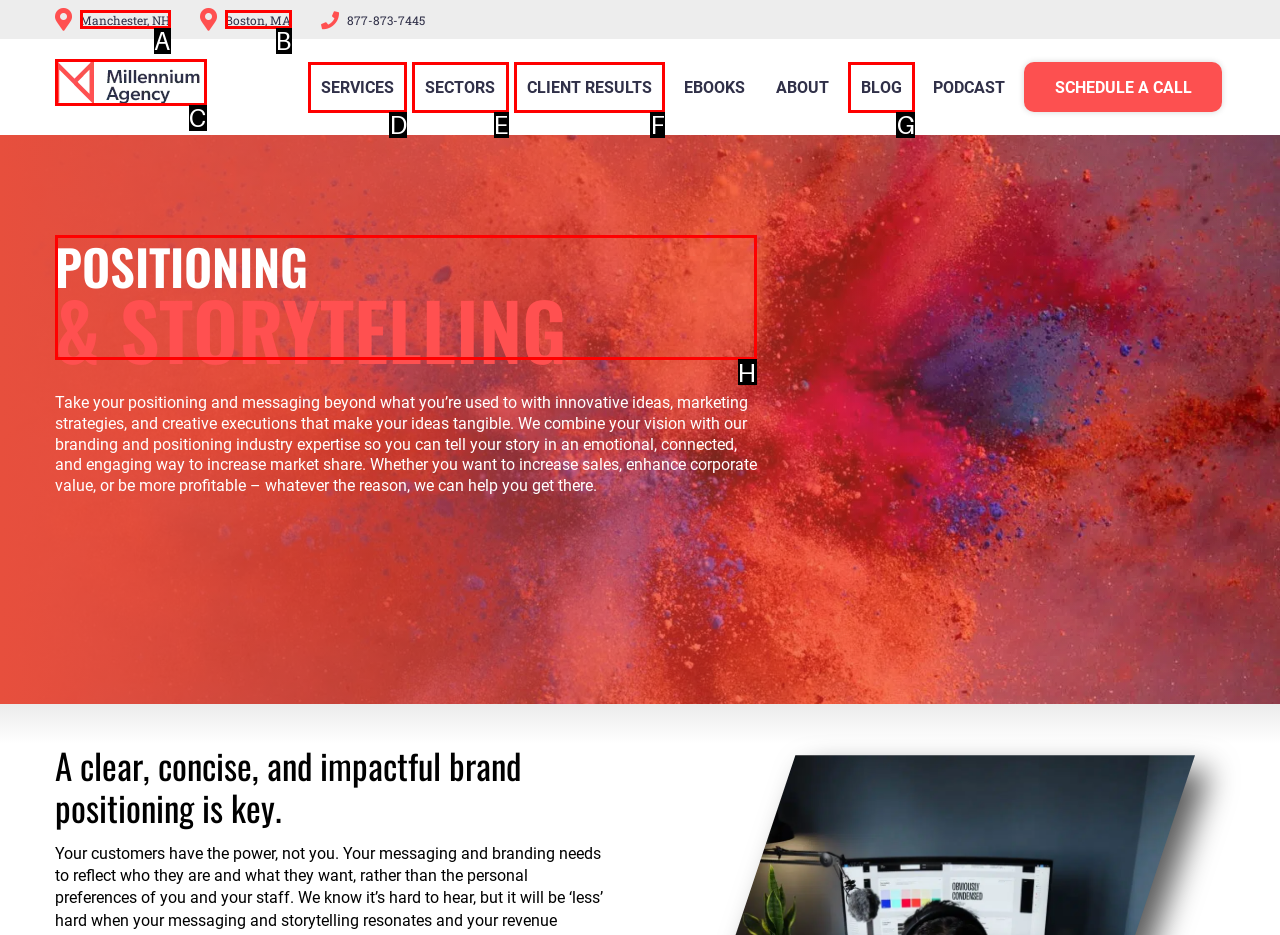Identify the correct letter of the UI element to click for this task: Read about POSITIONING & STORYTELLING
Respond with the letter from the listed options.

H